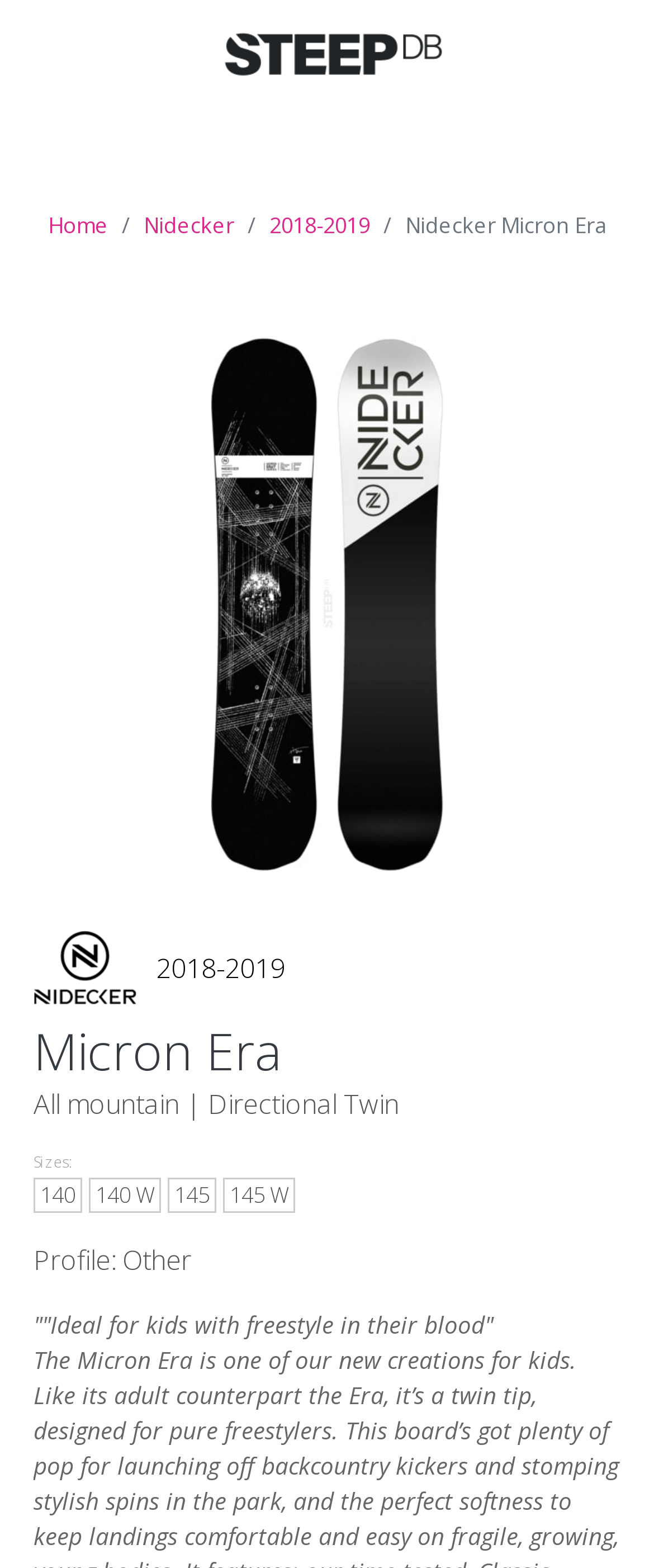Extract the bounding box coordinates for the HTML element that matches this description: "▾ 145 W". The coordinates should be four float numbers between 0 and 1, i.e., [left, top, right, bottom].

[0.341, 0.751, 0.451, 0.774]